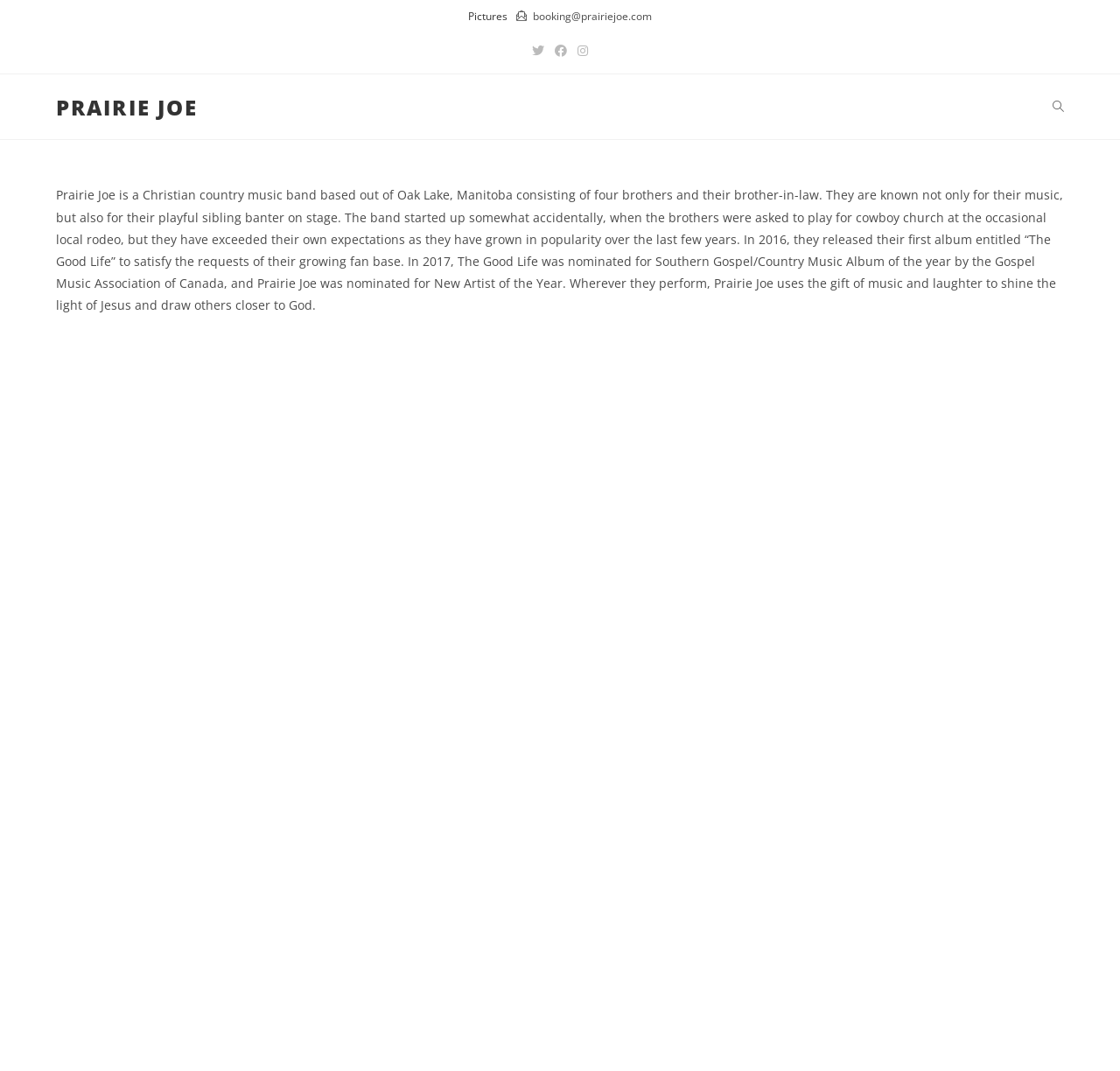What is the title of their first album?
Provide an in-depth and detailed explanation in response to the question.

I found the title of their first album by reading the article text that describes the band's history and achievements, which mentions the release of their first album entitled 'The Good Life' in 2016.